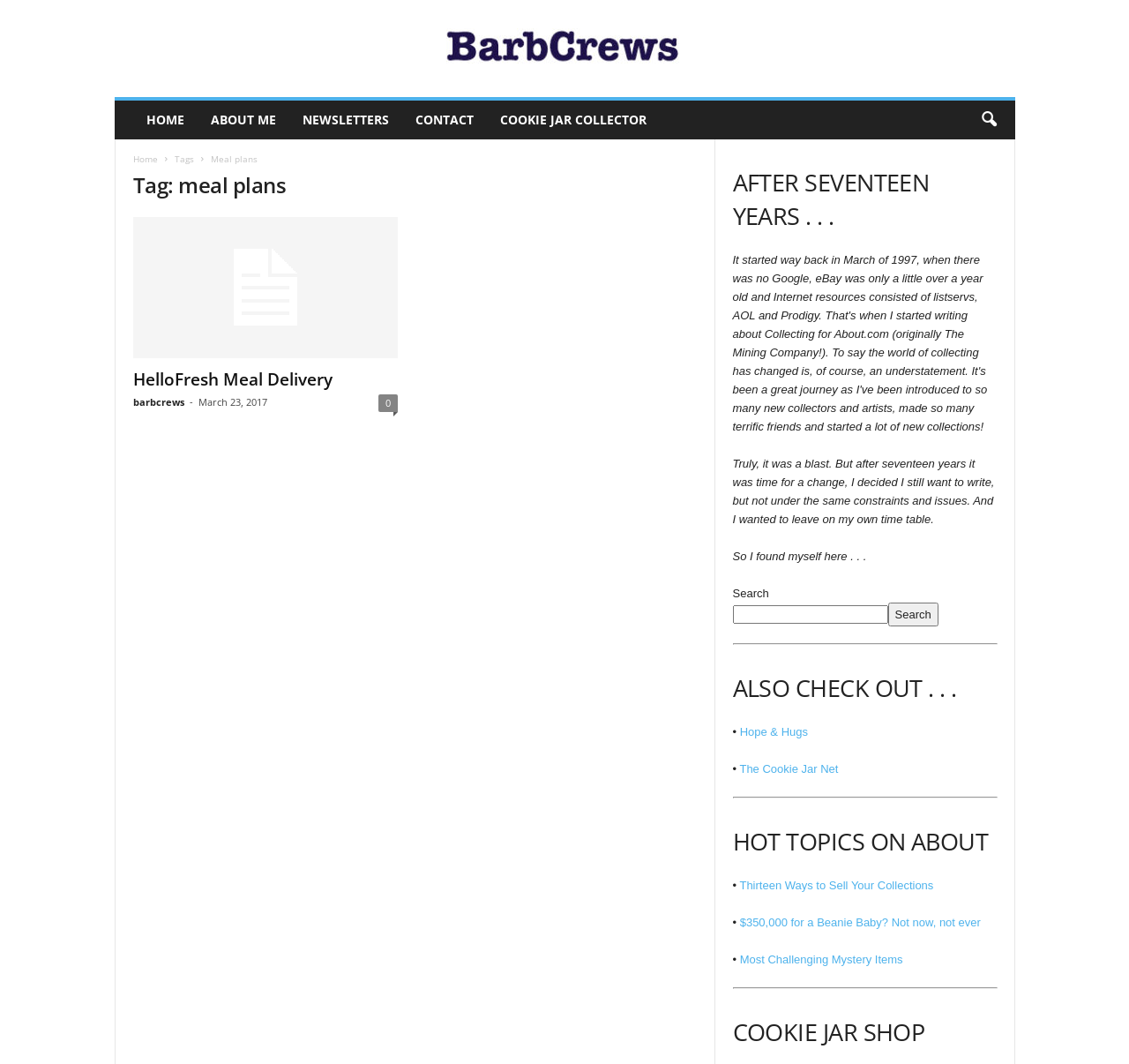What is the name of the author?
Provide a comprehensive and detailed answer to the question.

The name of the author can be found in the top-left corner of the webpage, where it says 'Barb Crews' in a link format.